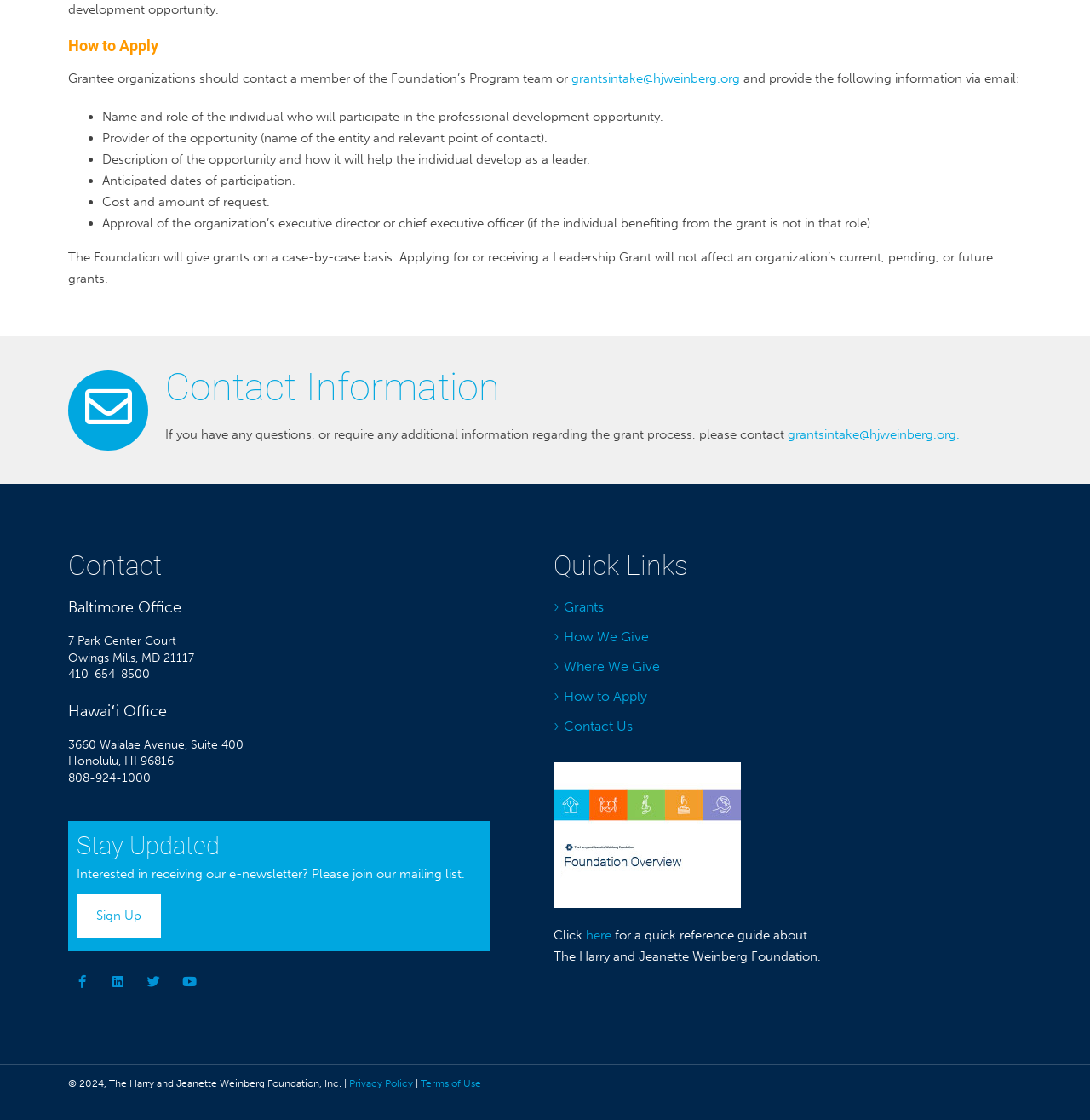Determine the bounding box coordinates of the clickable region to follow the instruction: "Click 'Privacy Policy' to view policy details".

[0.32, 0.962, 0.379, 0.972]